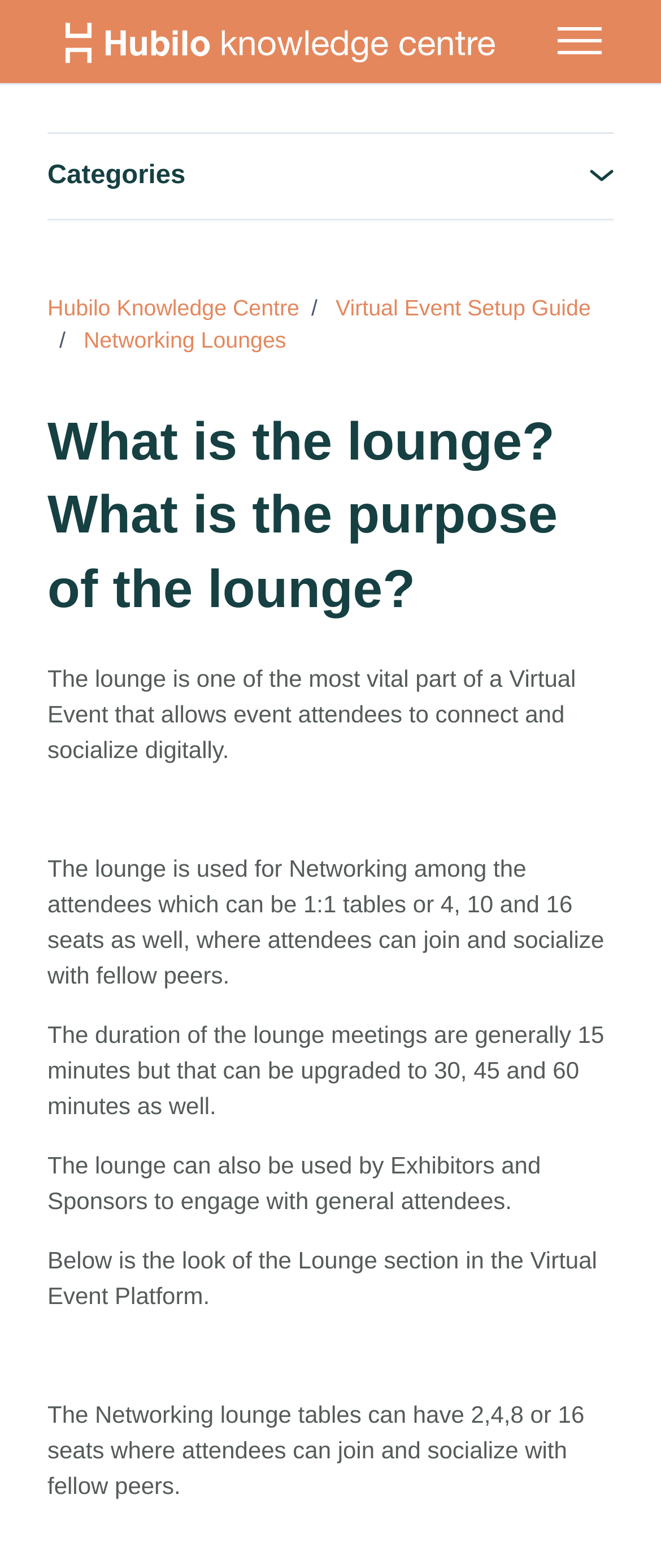Provide the bounding box coordinates of the HTML element this sentence describes: "Networking Lounges". The bounding box coordinates consist of four float numbers between 0 and 1, i.e., [left, top, right, bottom].

[0.126, 0.209, 0.433, 0.225]